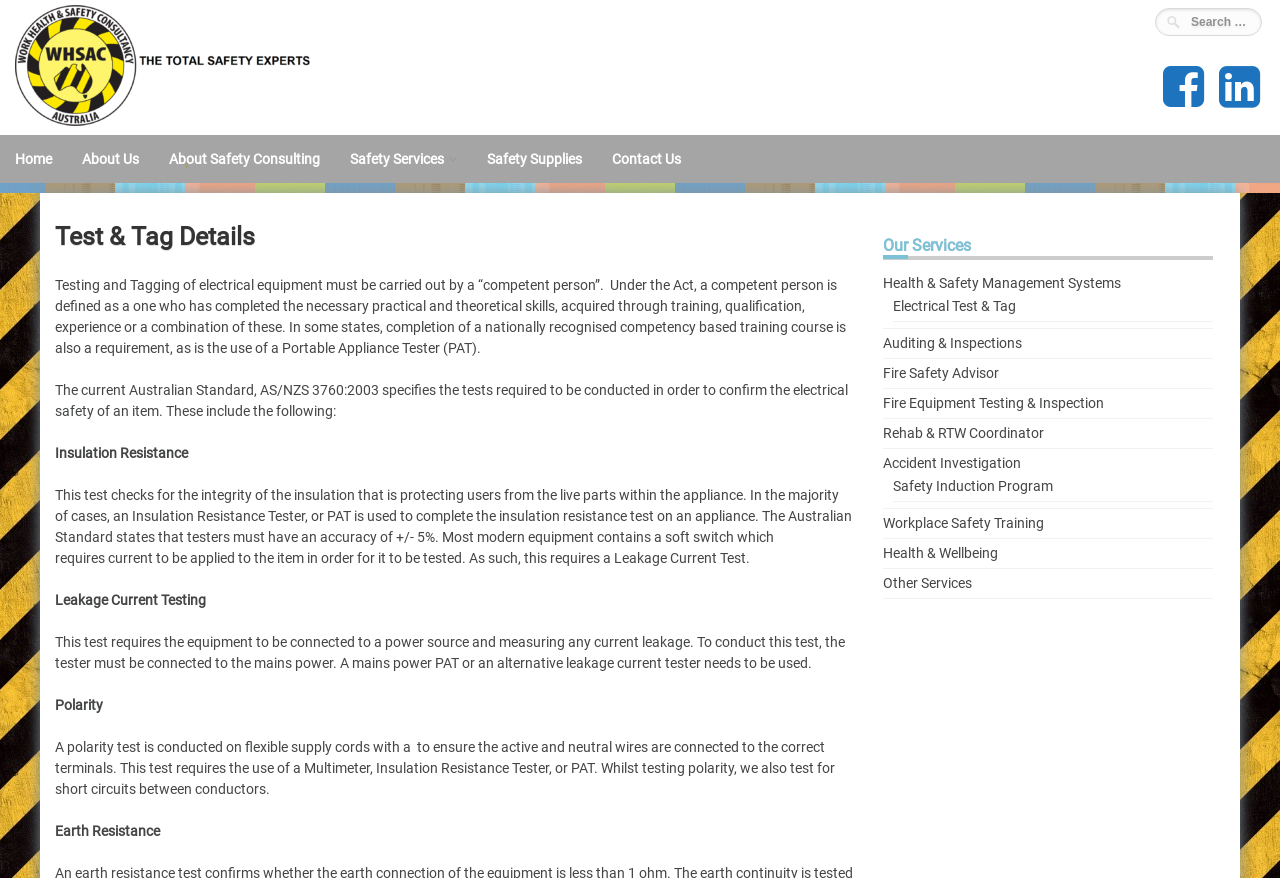Please give the bounding box coordinates of the area that should be clicked to fulfill the following instruction: "Learn about Electrical Test & Tag". The coordinates should be in the format of four float numbers from 0 to 1, i.e., [left, top, right, bottom].

[0.262, 0.39, 0.402, 0.441]